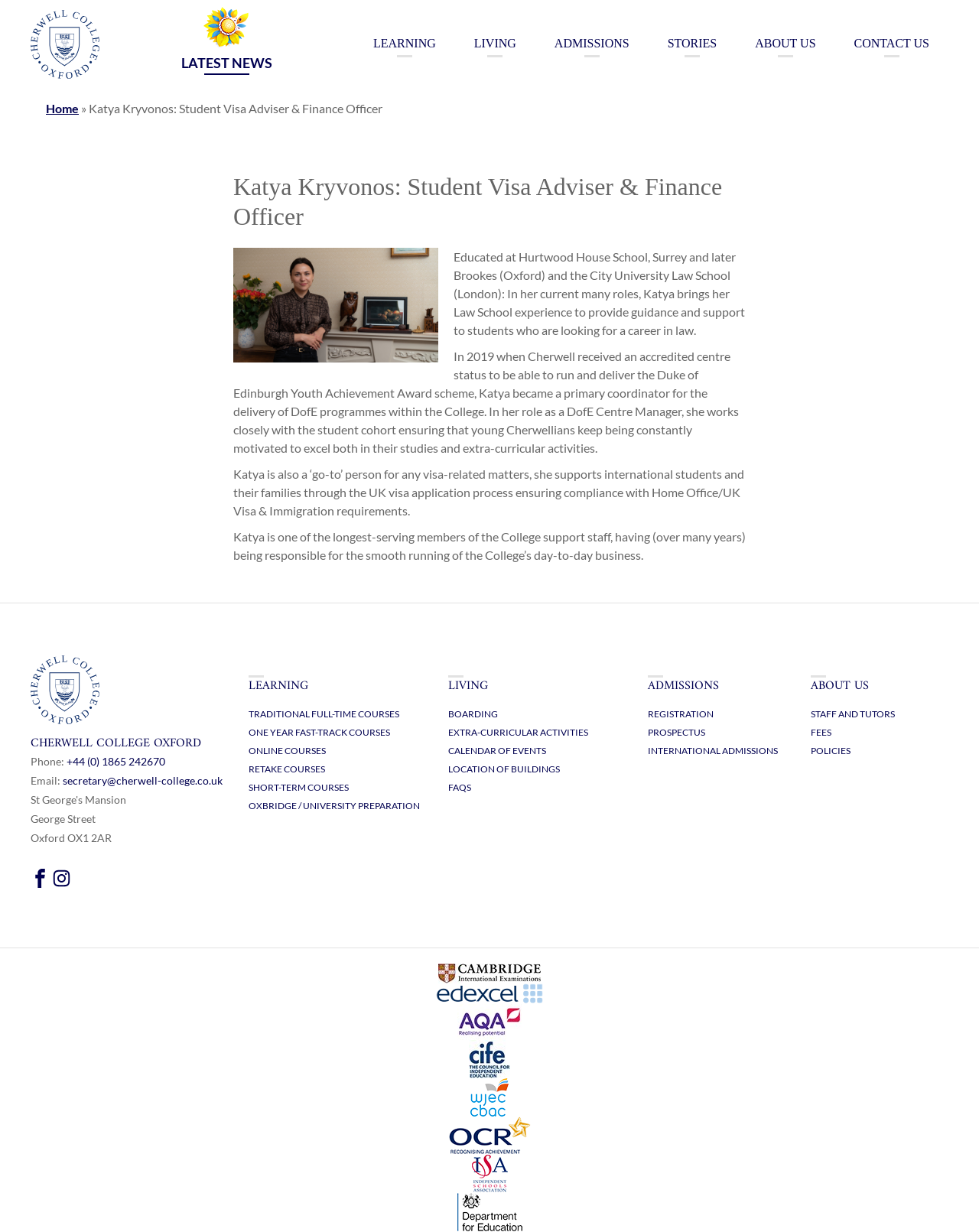Locate the bounding box coordinates of the element you need to click to accomplish the task described by this instruction: "View Katya Kryvonos' profile".

[0.238, 0.14, 0.762, 0.188]